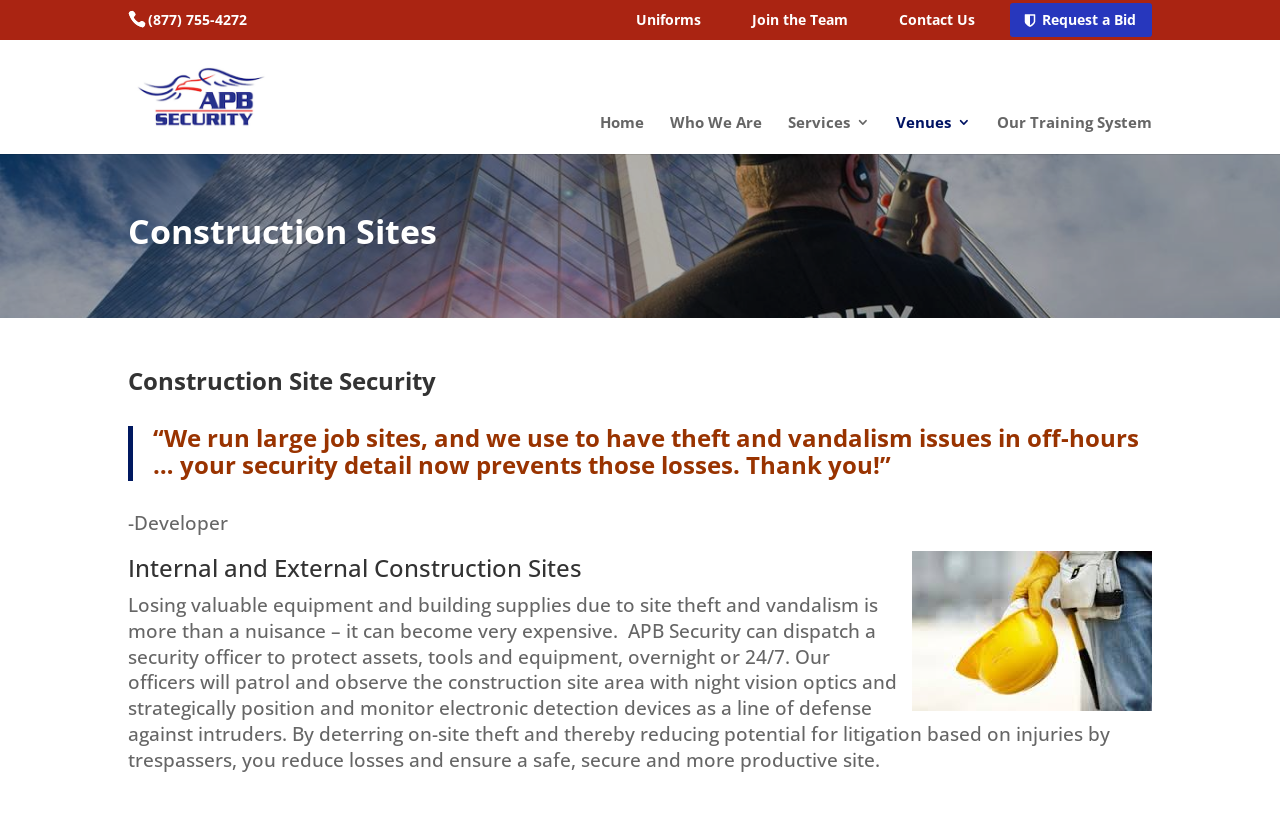Summarize the contents and layout of the webpage in detail.

The webpage is about APB Security, a company that provides construction site security services. At the top left of the page, there is a phone number "(877) 755-4272" and a logo of APB Inc. with an image below it. 

To the right of the logo, there are five links: "Uniforms", "Join the Team", "Contact Us", "Request a Bid", and "APB Inc.". Below these links, there is a navigation menu with links to "Home", "Who We Are", "Services 3", "Venues 3", and "Our Training System".

The main content of the page is divided into sections. The first section has a heading "Construction Sites" and a subheading "Construction Site Security". Below the subheading, there is a blockquote with a testimonial from a developer, praising APB Security's services.

The next section has a heading "Internal and External Construction Sites security guards for constructions sites wpb" and an image related to security guards. Below the image, there is a paragraph of text describing the services provided by APB Security, including dispatching security officers to protect assets, tools, and equipment, and patrolling the construction site area to deter theft and vandalism.